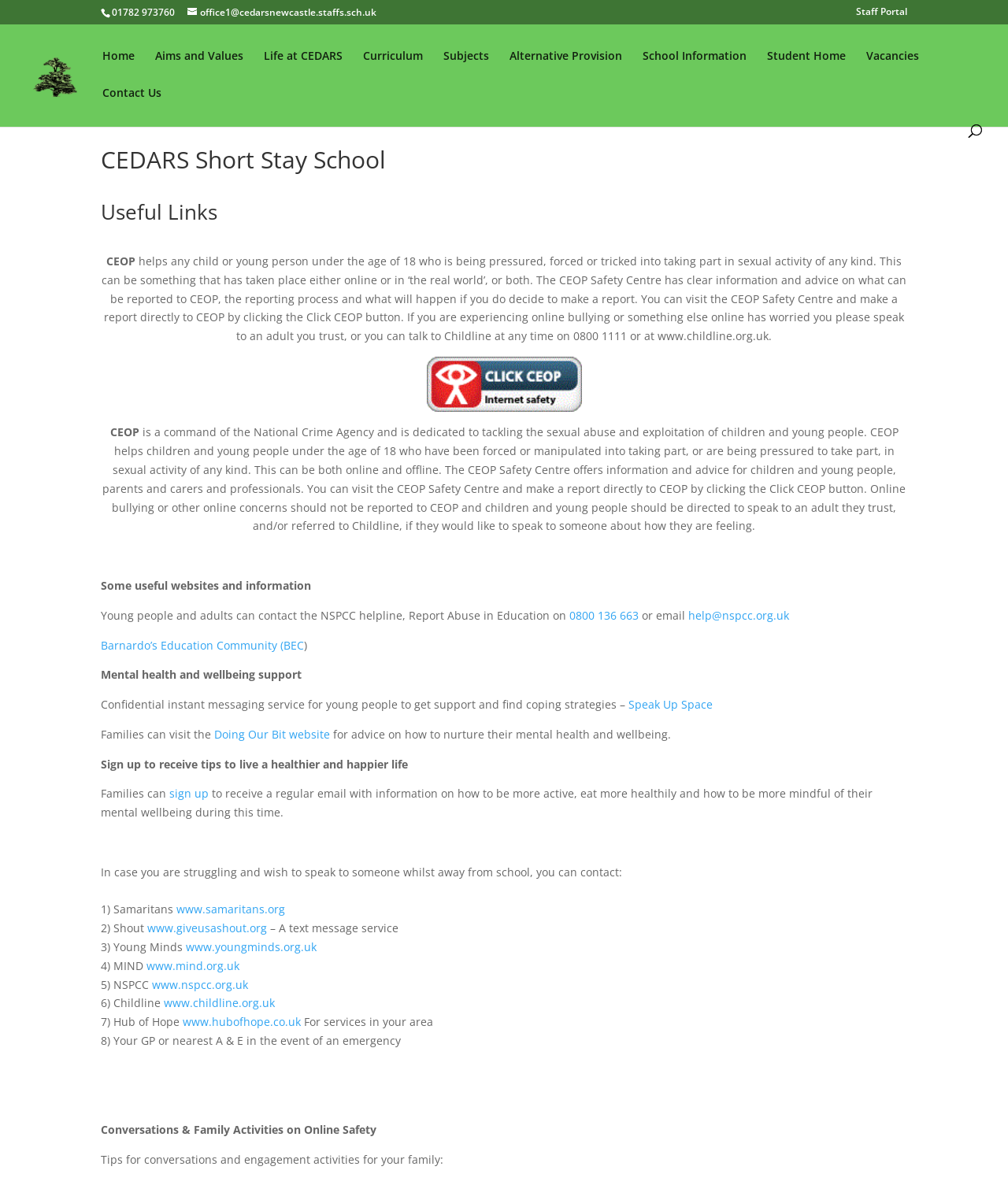Provide the bounding box coordinates of the area you need to click to execute the following instruction: "Contact 'CEDARS Short Stay School'".

[0.102, 0.074, 0.16, 0.105]